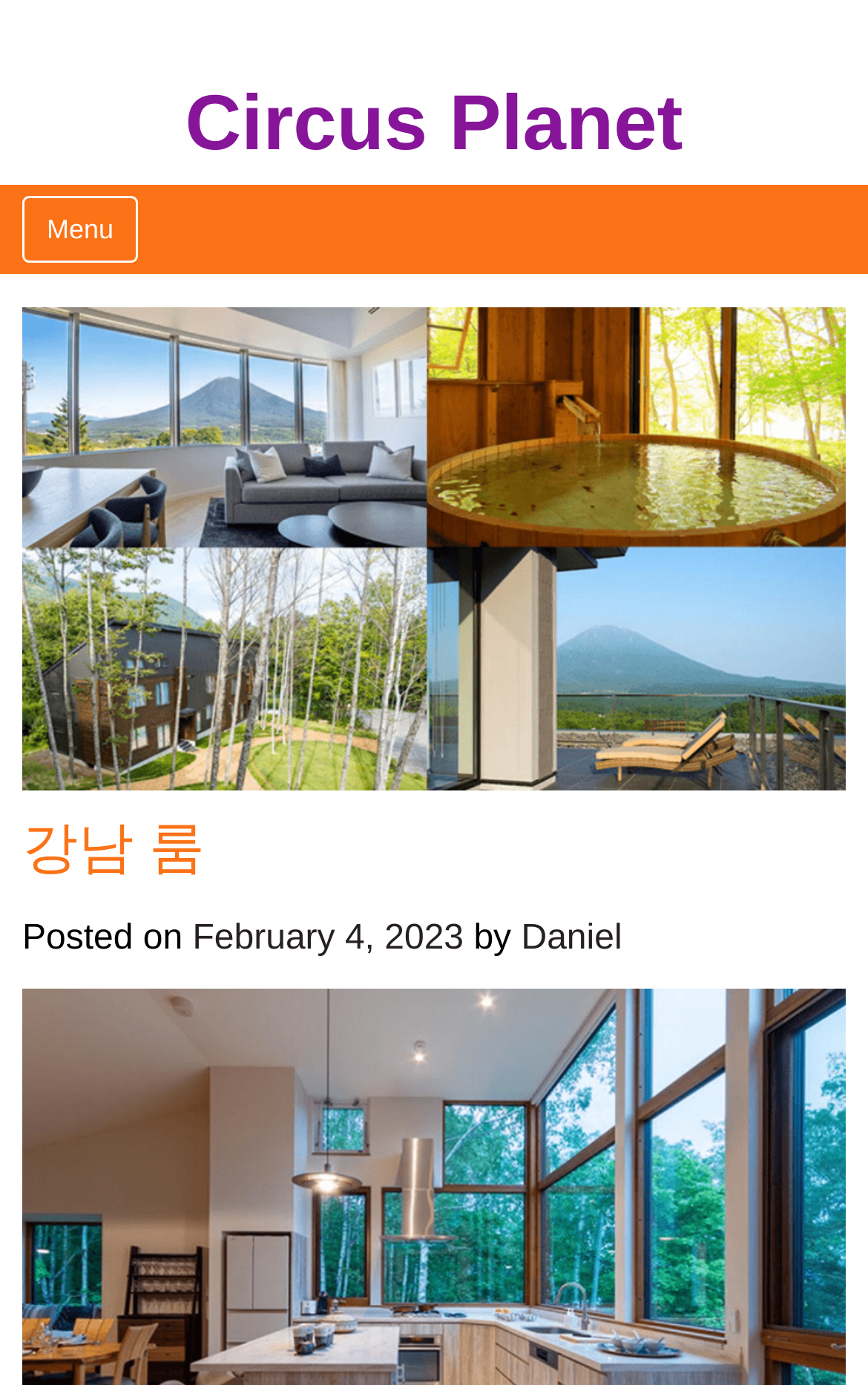What is the bounding box coordinate of the 'Menu' button? Examine the screenshot and reply using just one word or a brief phrase.

[0.026, 0.141, 0.159, 0.189]